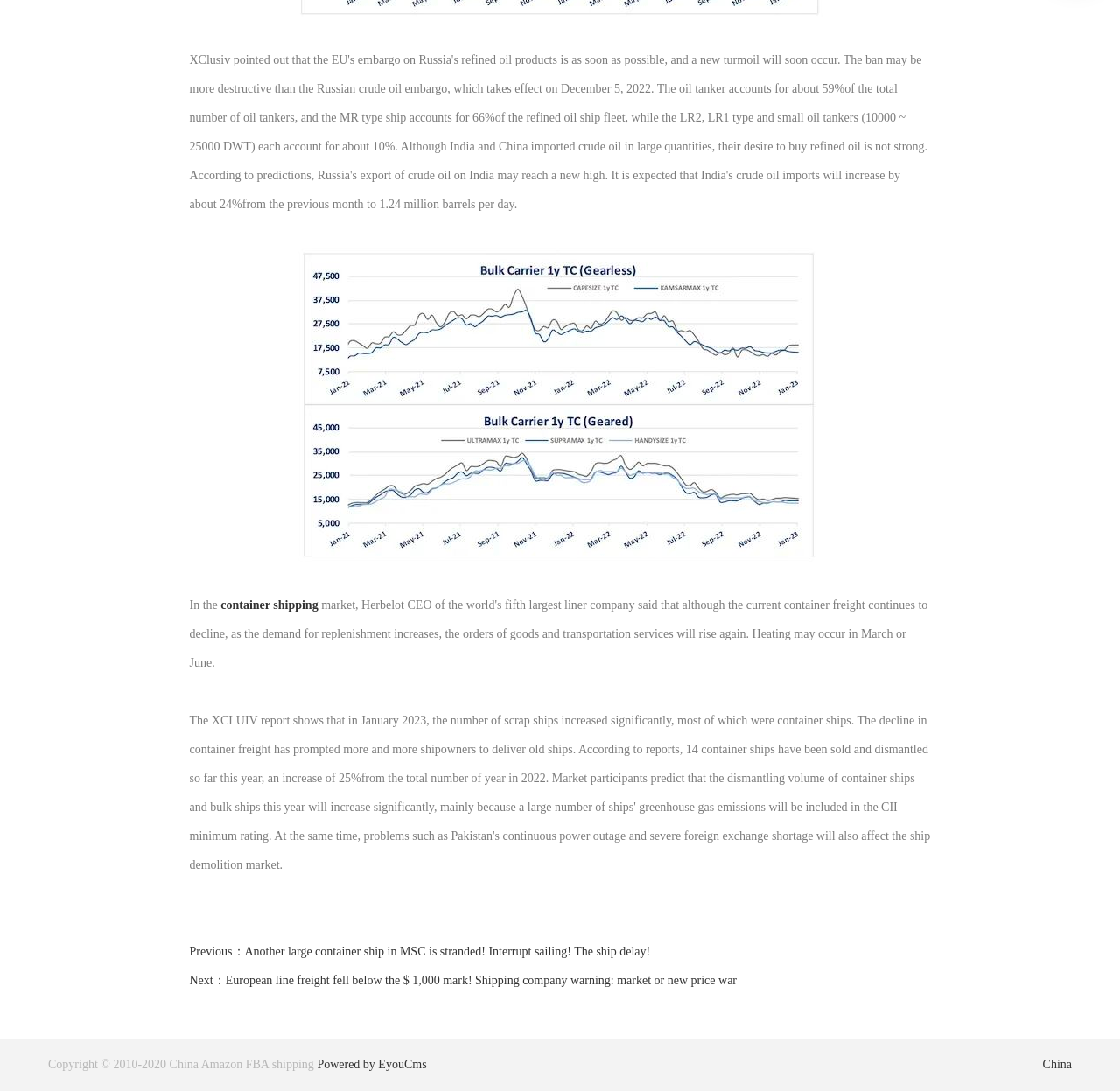What is the country mentioned at the bottom of the webpage?
Provide a thorough and detailed answer to the question.

I found a link element with the text 'China' at the bottom of the webpage, which suggests that the country mentioned is China.